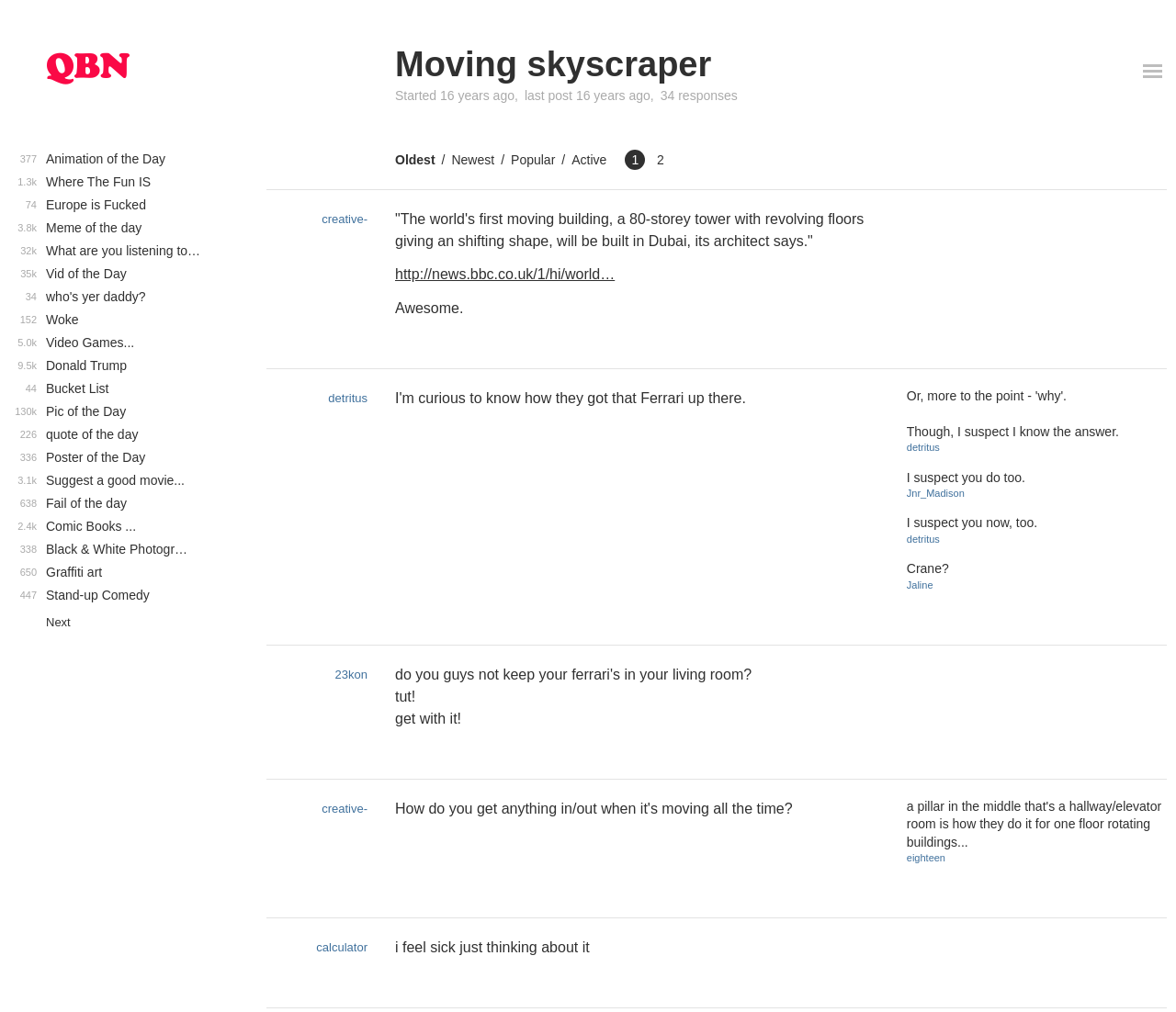What is the author of the first post?
Using the information from the image, give a concise answer in one word or a short phrase.

QBN